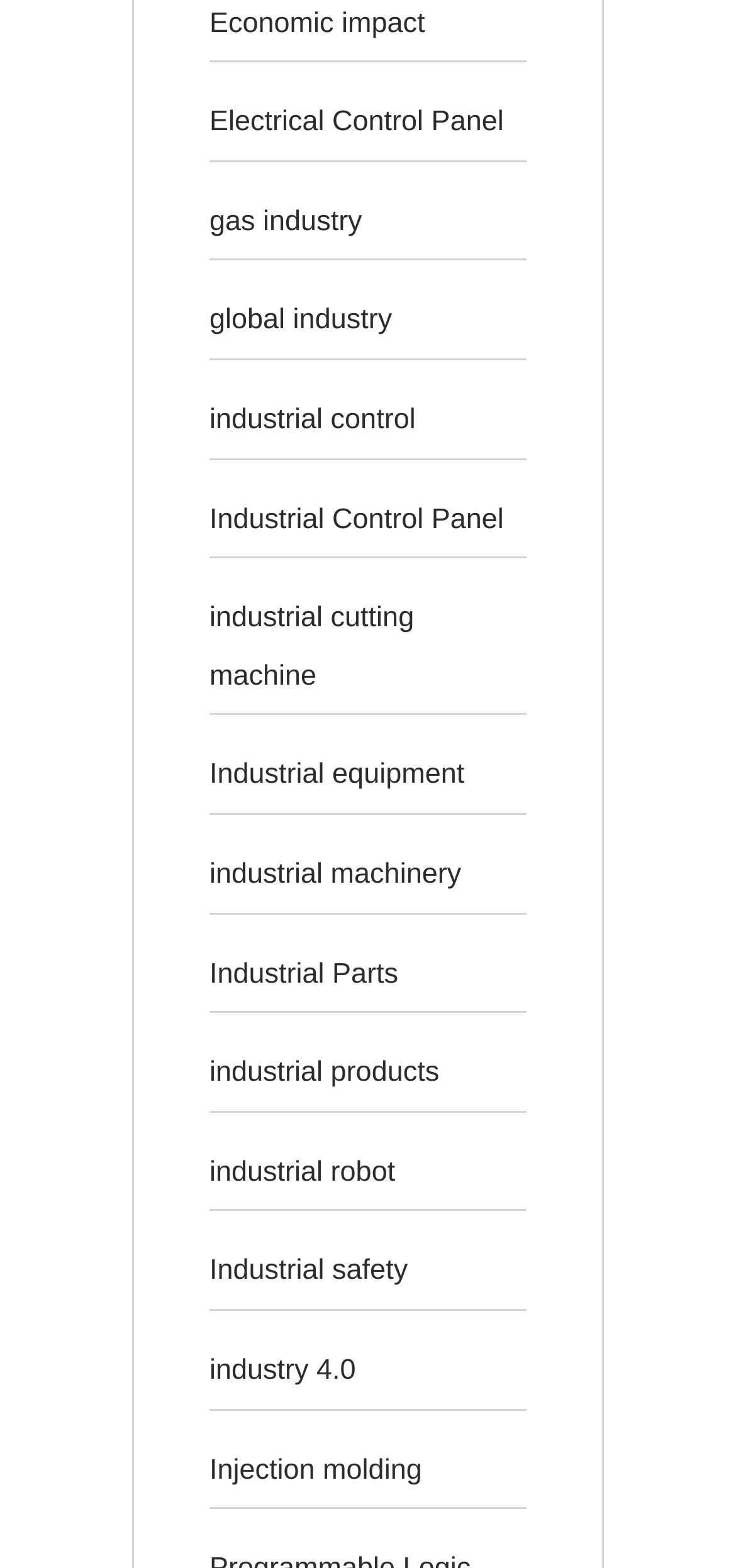What is the last link on the webpage?
Relying on the image, give a concise answer in one word or a brief phrase.

Injection molding